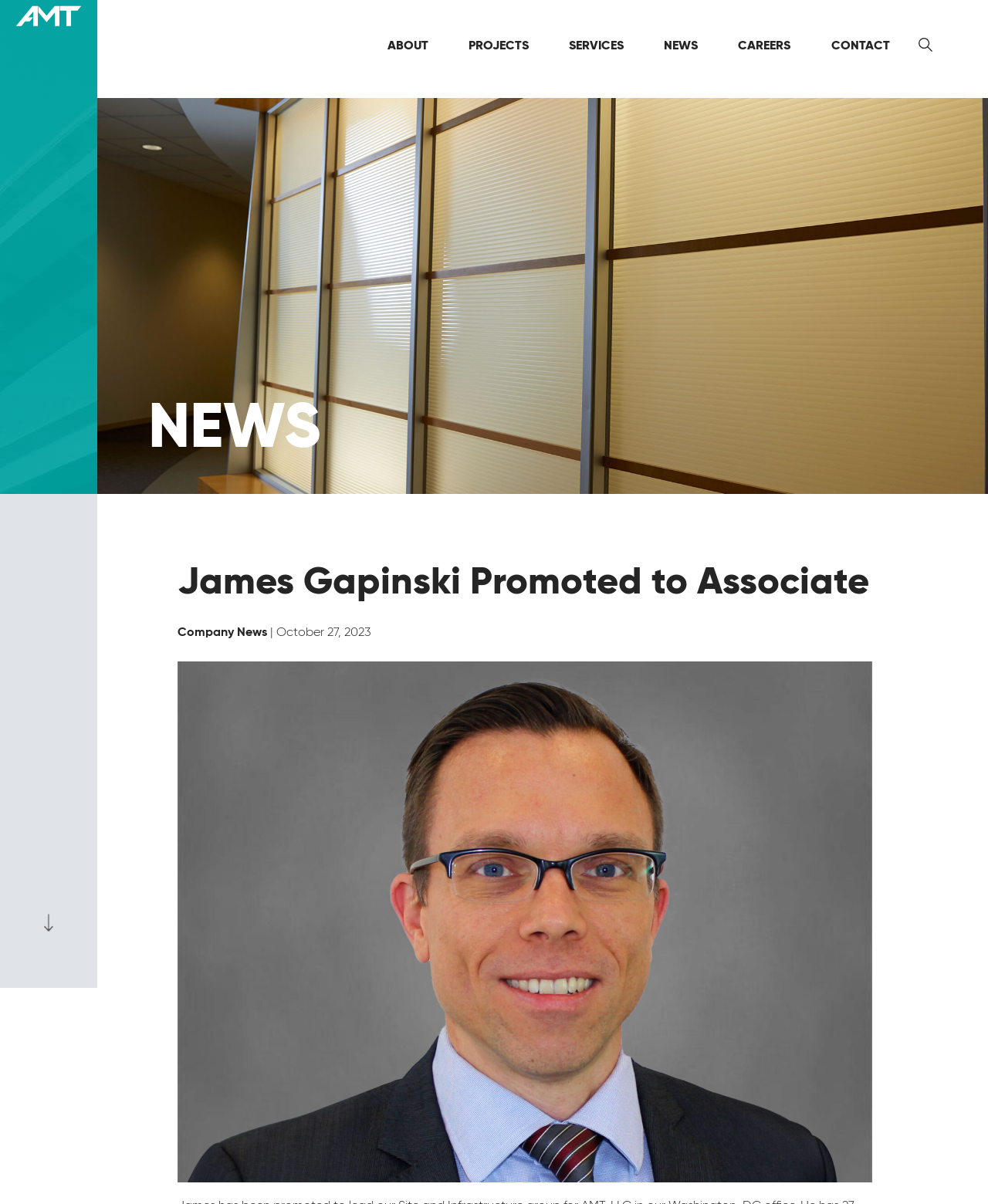Could you determine the bounding box coordinates of the clickable element to complete the instruction: "Toggle PUBLICATIONS"? Provide the coordinates as four float numbers between 0 and 1, i.e., [left, top, right, bottom].

None